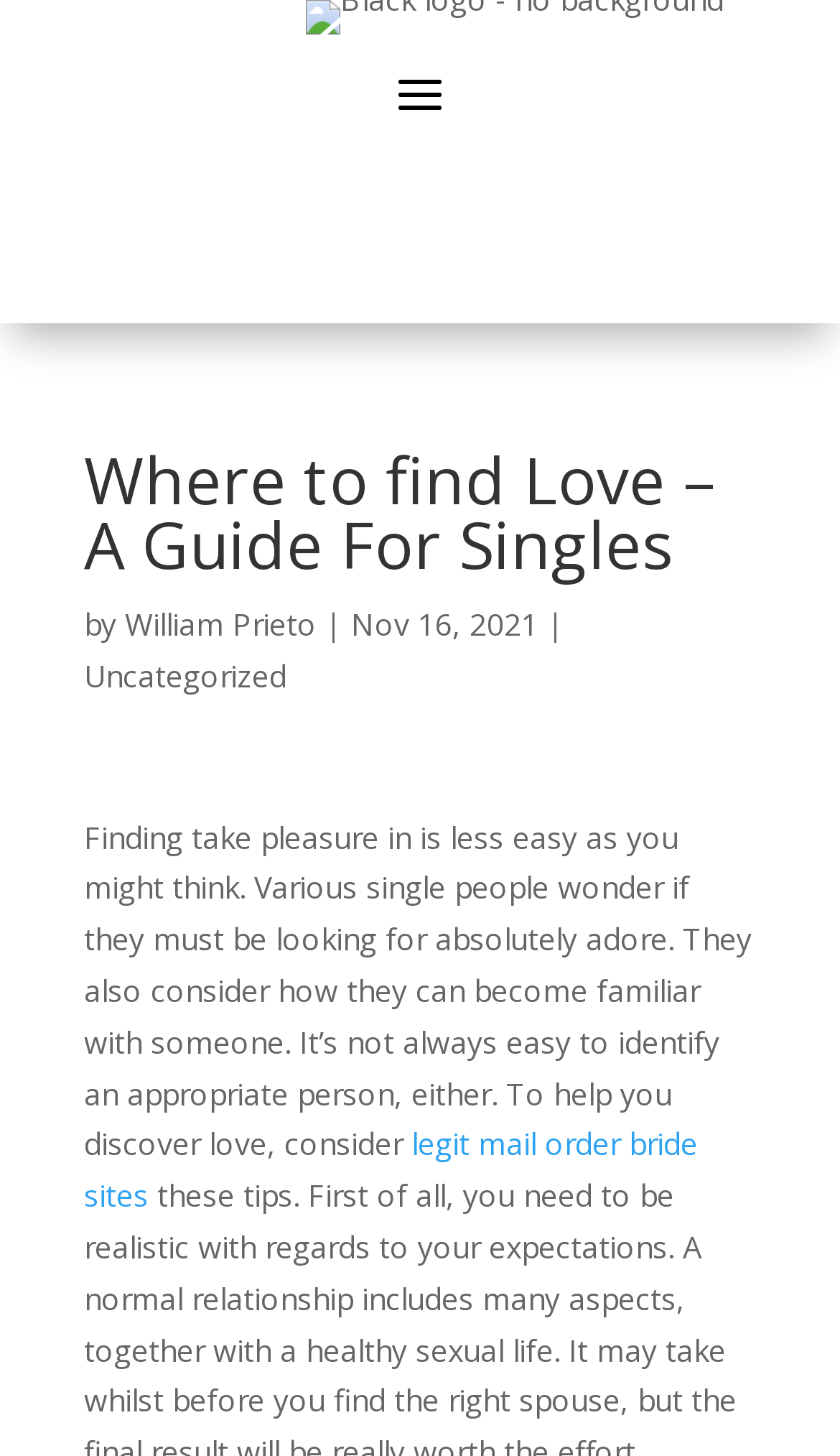Create a full and detailed caption for the entire webpage.

The webpage appears to be a blog post or article titled "Where to find Love – A Guide For Singles" by William Prieto, dated November 16, 2021. At the top of the page, there is a black logo with no background, taking up about a third of the width of the page. Below the logo, the title of the article is prominently displayed in a heading, spanning almost the entire width of the page.

The author's name, William Prieto, is mentioned in a link next to the title, followed by the date of publication. Below the title, there is a category link labeled "Uncategorized". The main content of the article begins with a paragraph of text that discusses the challenges of finding love, including wondering if one should be looking for love and how to get to know someone. The text is quite lengthy and takes up a significant portion of the page.

There is a link embedded within the text, labeled "legit mail order bride sites", which appears to be a relevant resource or reference related to the topic of finding love. Overall, the webpage has a simple and clean layout, with a focus on the article's content.